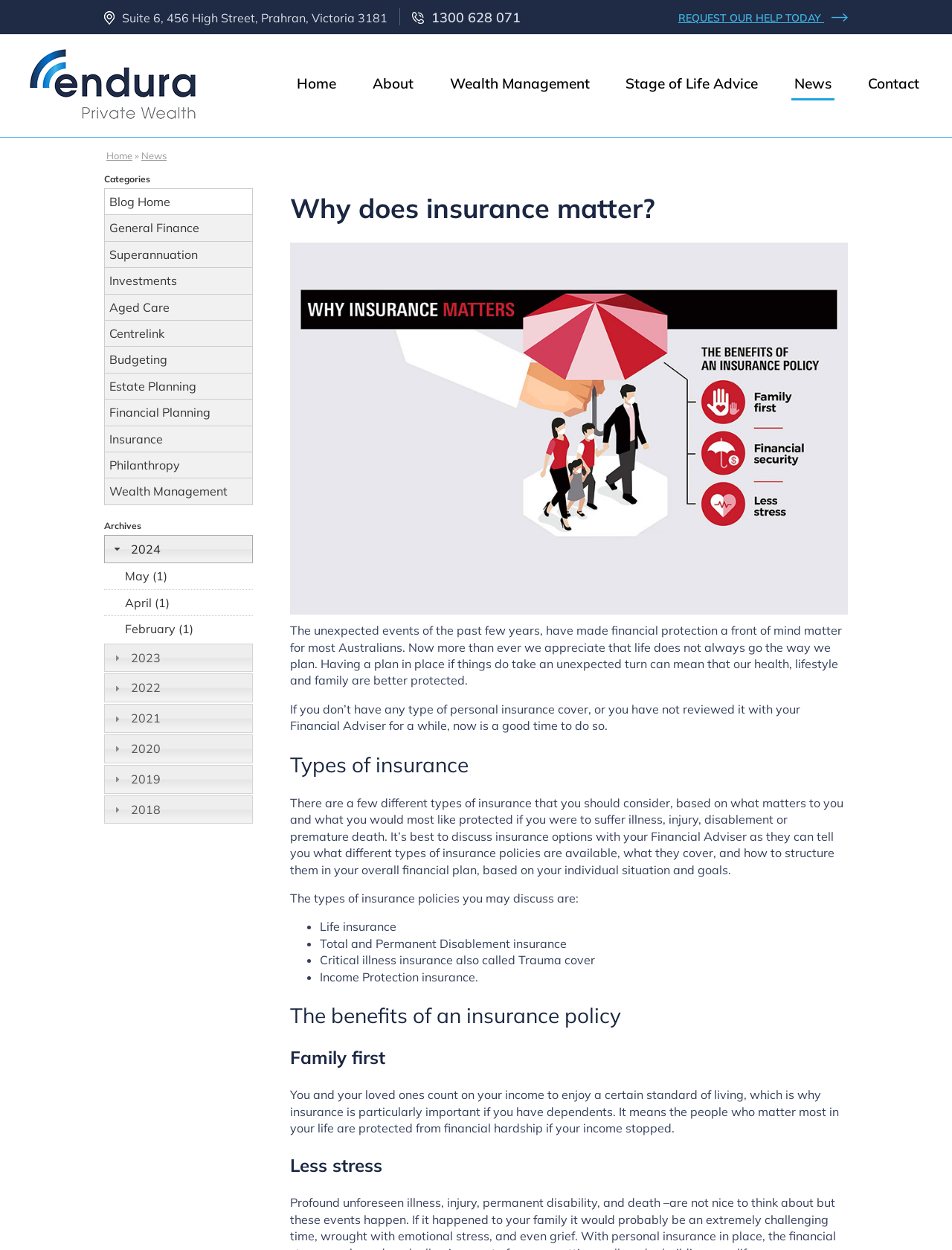Please identify the bounding box coordinates of the clickable area that will allow you to execute the instruction: "Click the '2024' tab".

[0.109, 0.428, 0.266, 0.451]